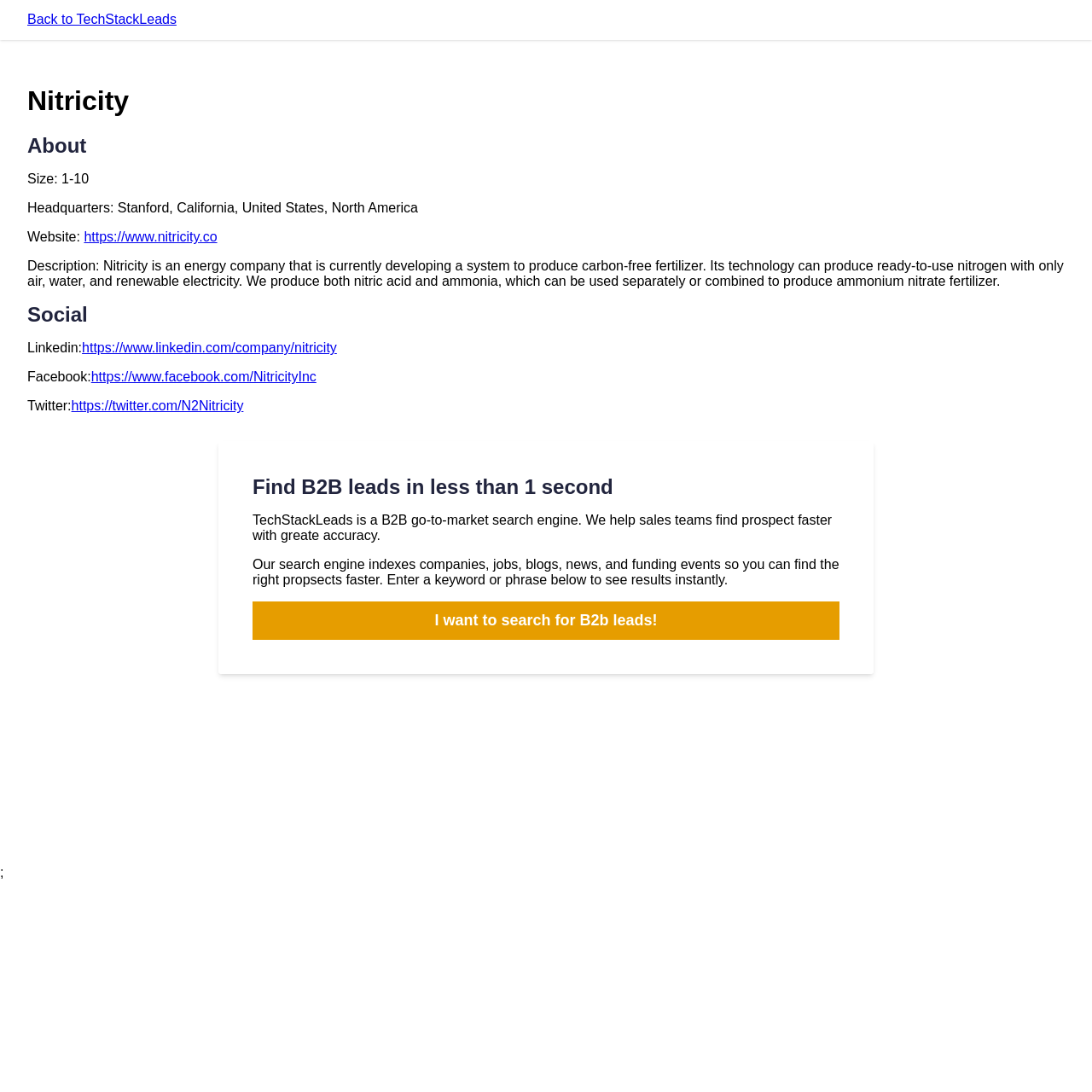Where is Nitricity's headquarters?
Carefully analyze the image and provide a thorough answer to the question.

I found a StaticText element that says 'Headquarters: Stanford, California, United States, North America'. Therefore, Nitricity's headquarters is located in Stanford, California.